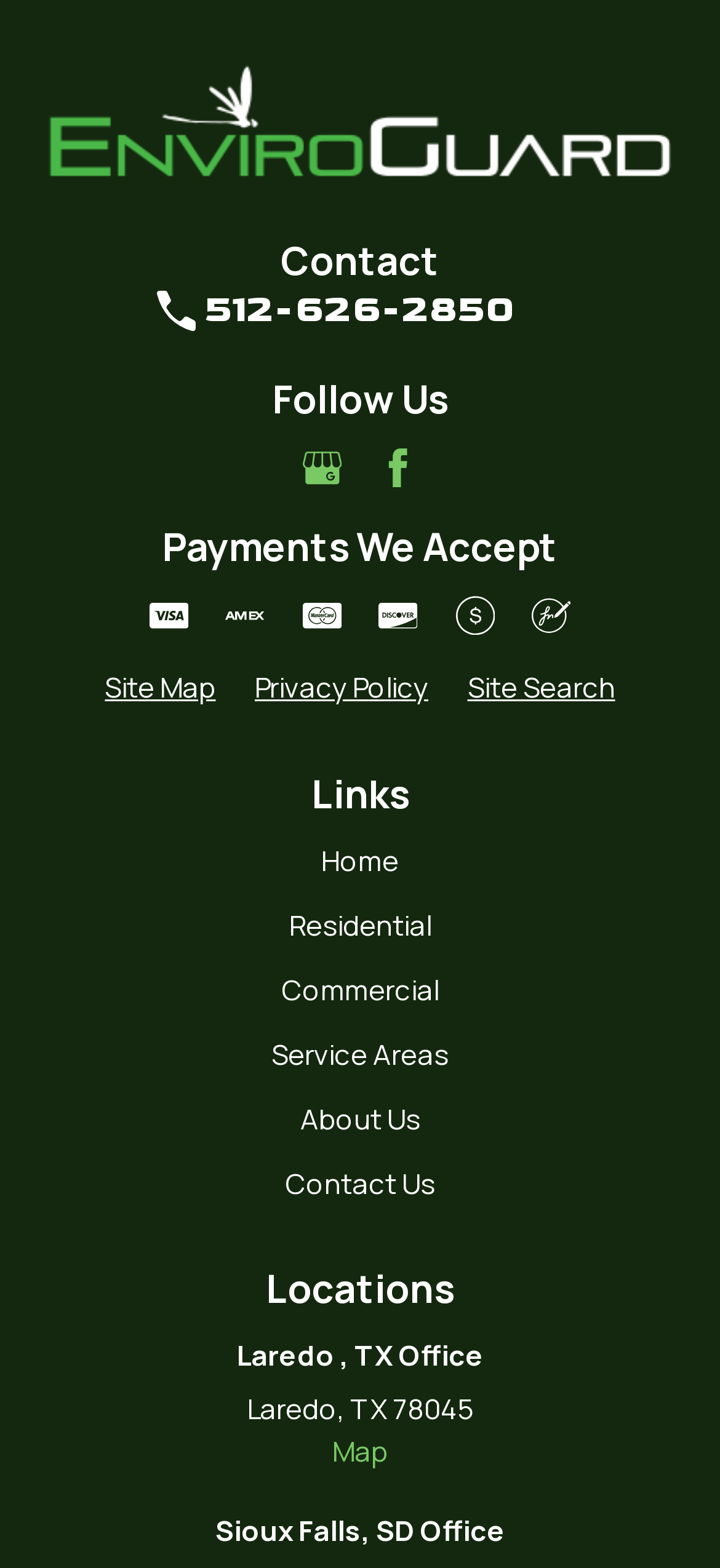Answer succinctly with a single word or phrase:
What is the phone number?

512-626-2850